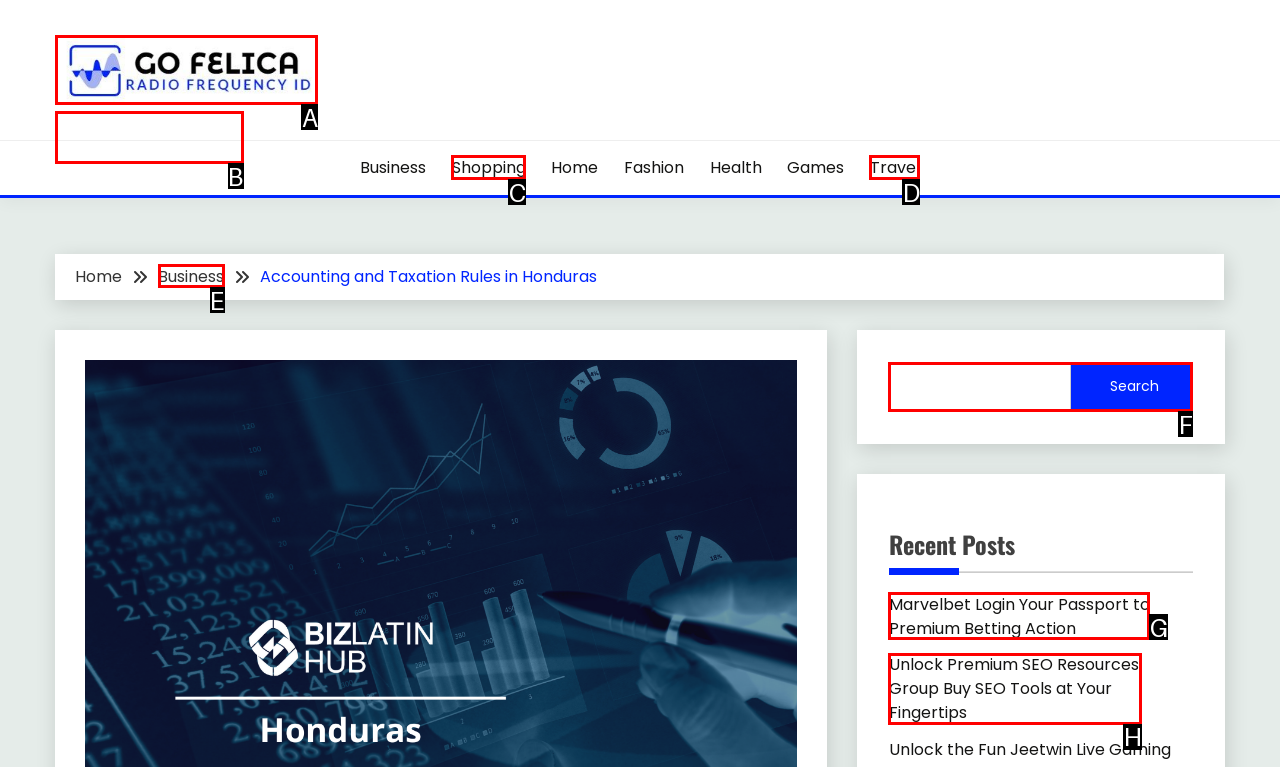Given the instruction: Click the Join button, which HTML element should you click on?
Answer with the letter that corresponds to the correct option from the choices available.

None